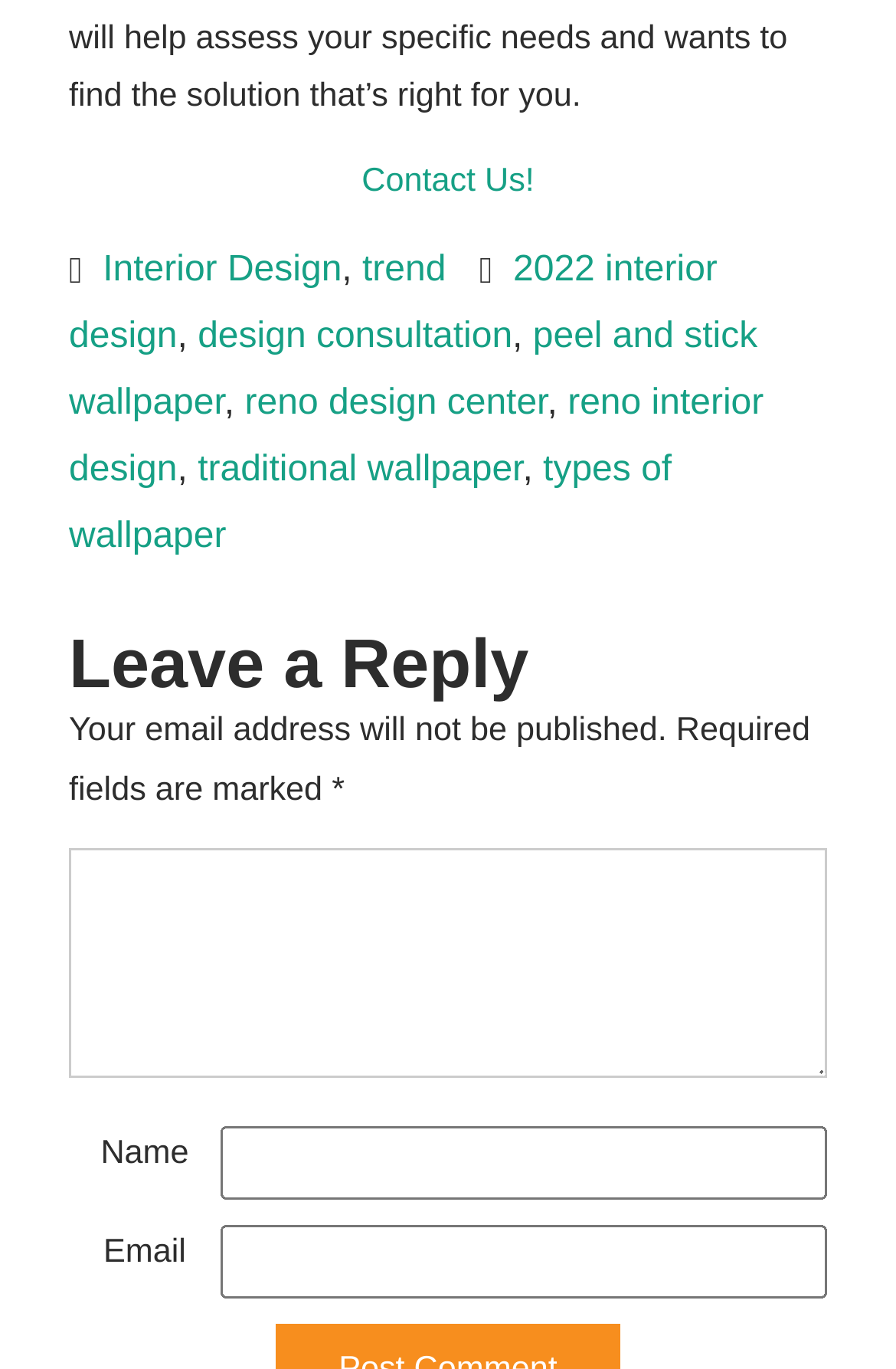What is the purpose of the 'Leave a Reply' section?
Please provide a comprehensive and detailed answer to the question.

The 'Leave a Reply' section is a common feature on websites that allows users to leave comments or feedback. It typically includes fields for the user's name, email, and comment. In this case, the section includes a required field for the user's comment, as well as optional fields for their name and email.